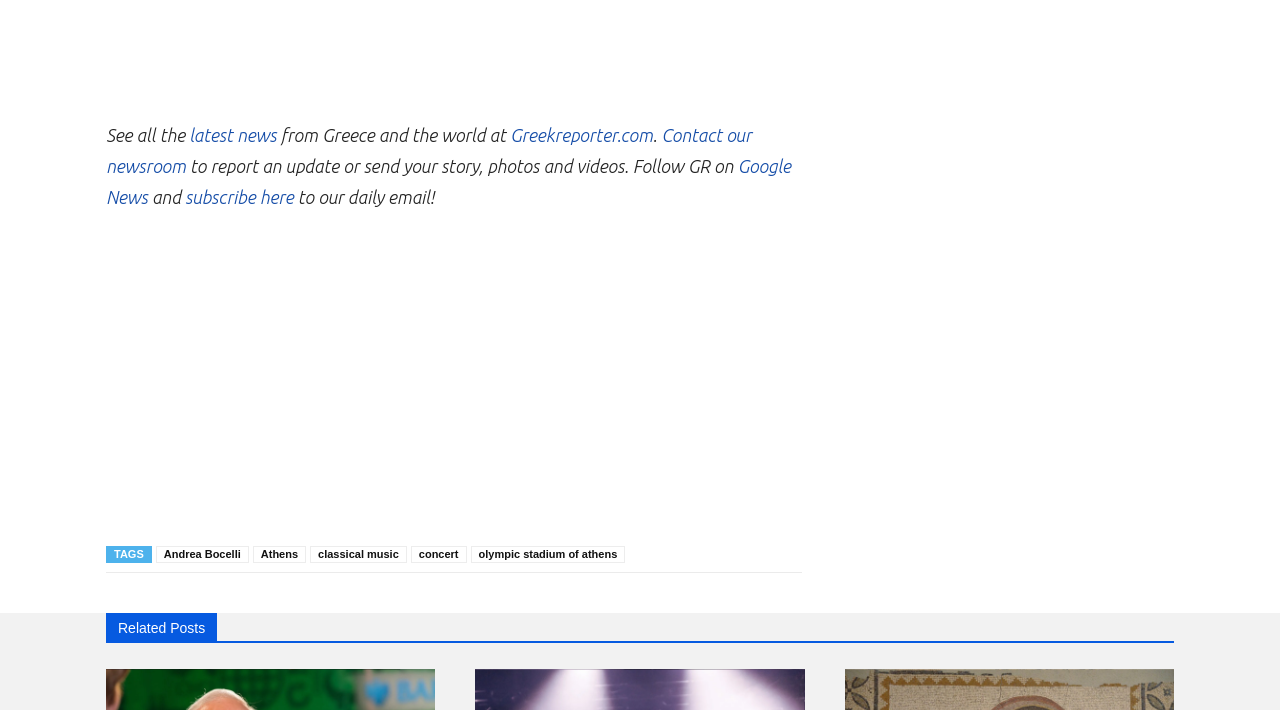Can you look at the image and give a comprehensive answer to the question:
How many social media links are there?

There are six social media links at the bottom of the webpage, represented by icons. They are Facebook, Twitter, Instagram, LinkedIn, YouTube, and Pinterest.